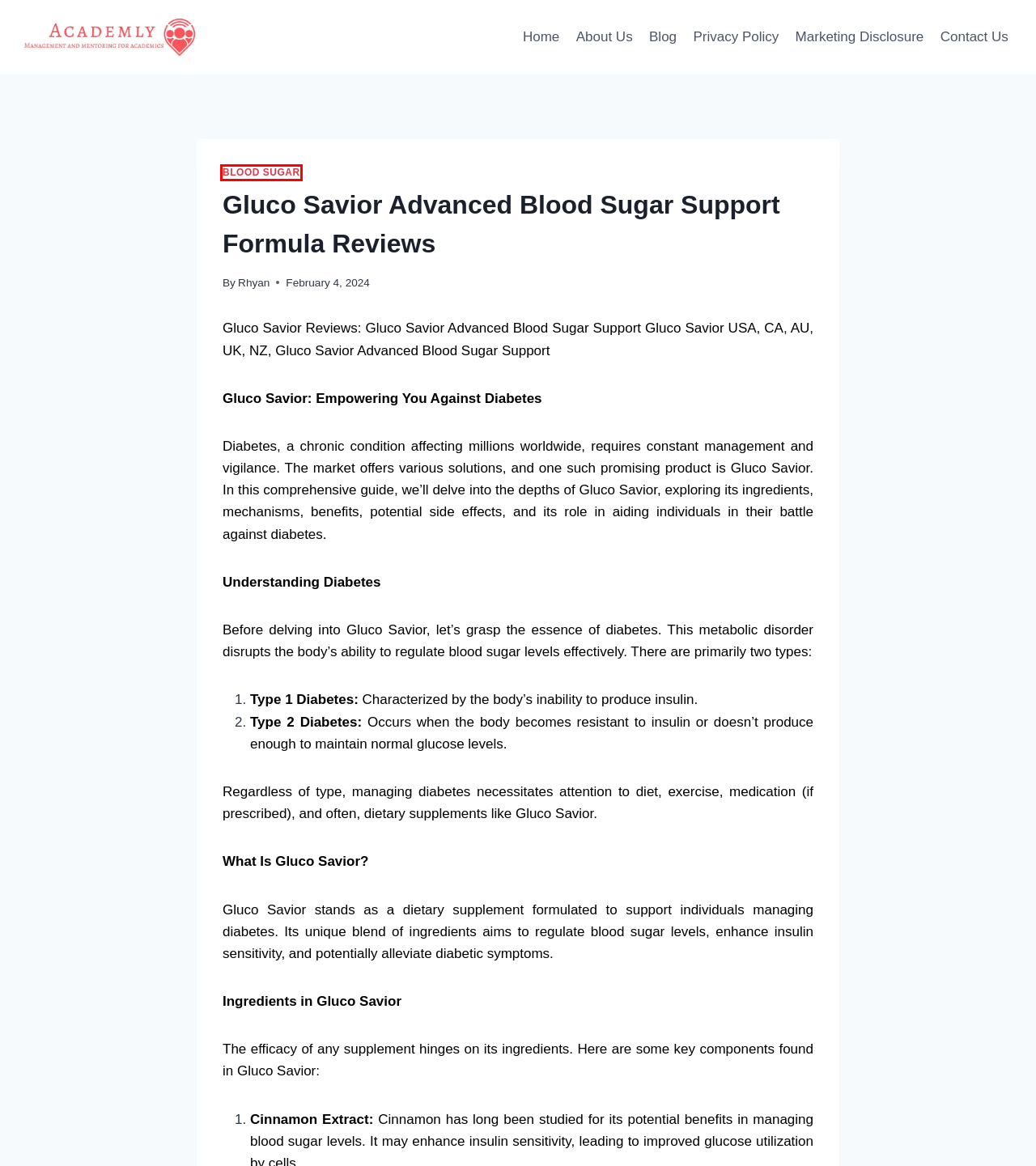You are presented with a screenshot of a webpage that includes a red bounding box around an element. Determine which webpage description best matches the page that results from clicking the element within the red bounding box. Here are the candidates:
A. Renew Calm CBD Gummies
B. Contact Us - Academly
C. Blood Sugar Archives - Academly
D. About Us - Academly
E. Privacy Policy - Academly
F. Marketing Disclosure - Academly
G. Blog - Academly
H. Academly - Management and Mentoring for Academics

C